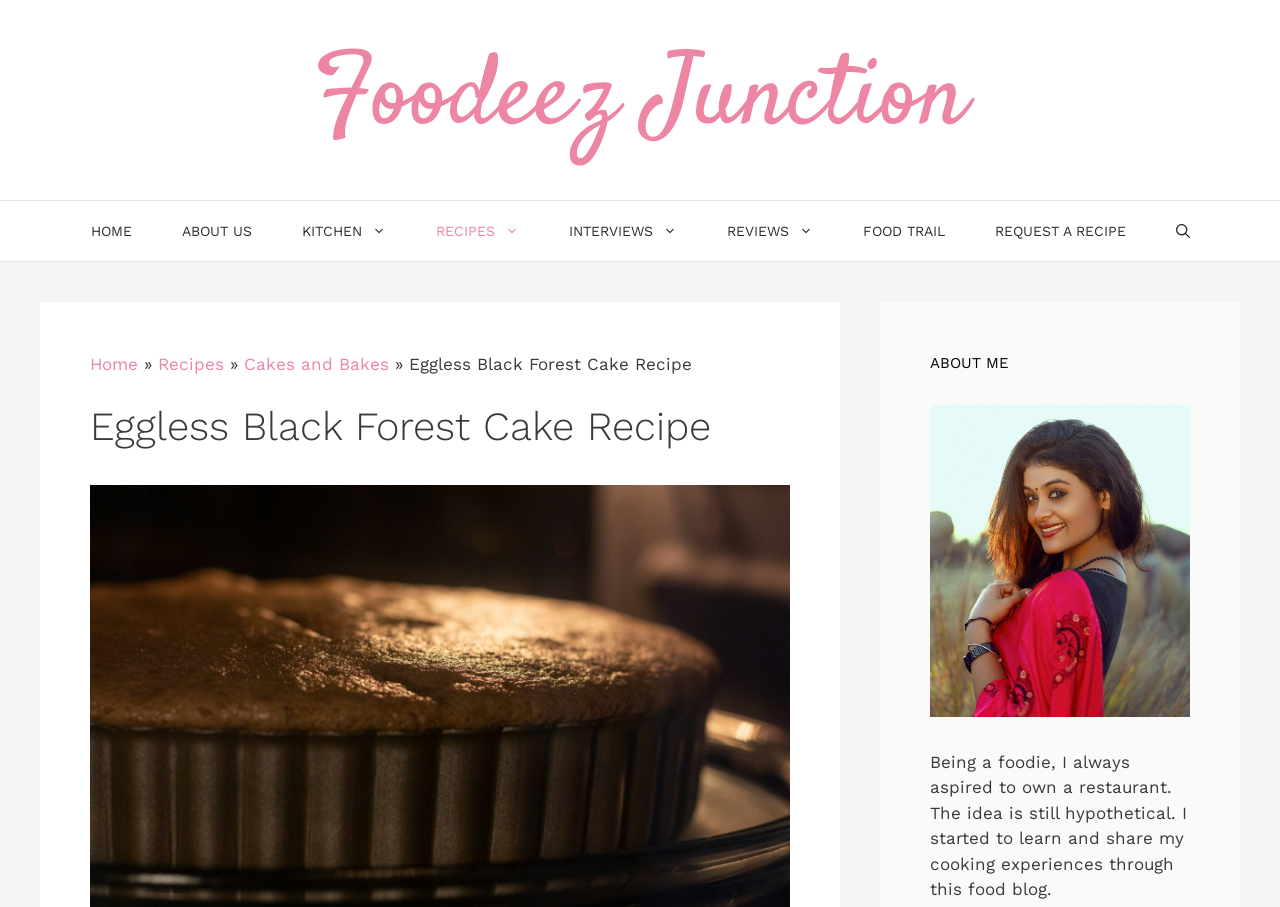Determine the bounding box coordinates (top-left x, top-left y, bottom-right x, bottom-right y) of the UI element described in the following text: Kitchen

[0.216, 0.222, 0.321, 0.288]